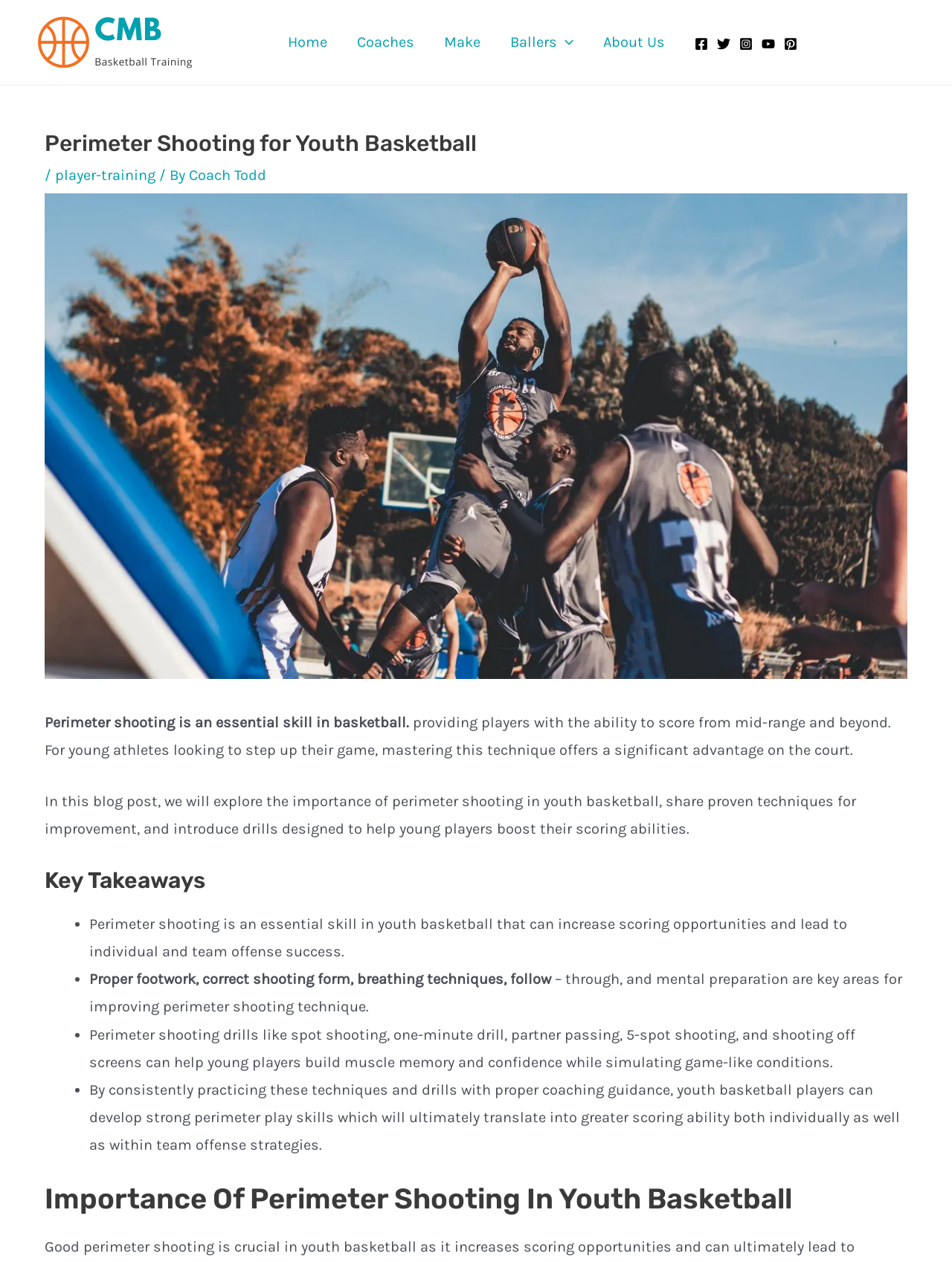Locate the bounding box coordinates of the clickable area to execute the instruction: "Click the 'Home' link". Provide the coordinates as four float numbers between 0 and 1, represented as [left, top, right, bottom].

[0.286, 0.01, 0.359, 0.057]